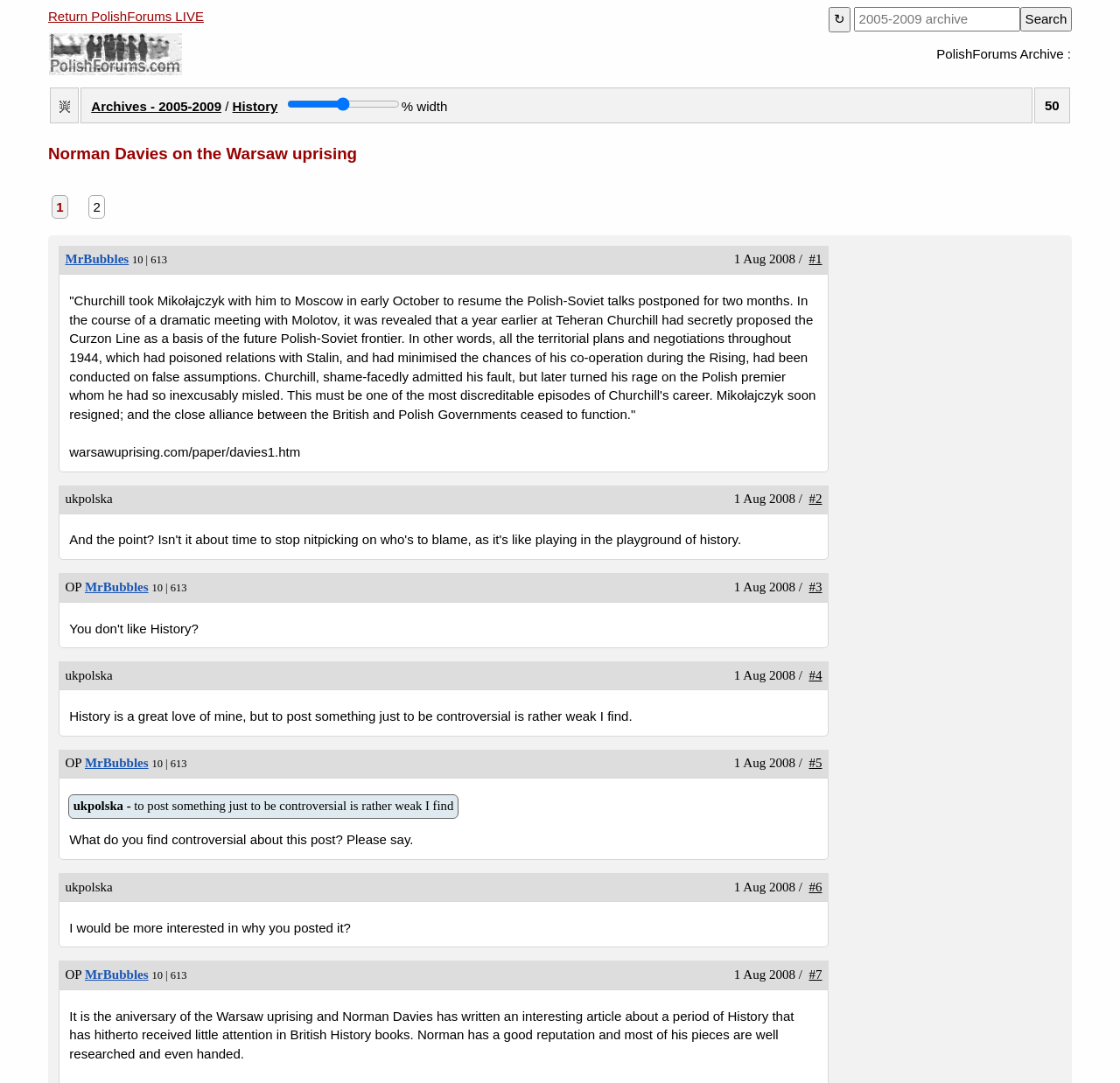Locate the bounding box coordinates of the clickable element to fulfill the following instruction: "Read the article by Norman Davies on the Warsaw uprising". Provide the coordinates as four float numbers between 0 and 1 in the format [left, top, right, bottom].

[0.062, 0.271, 0.728, 0.389]